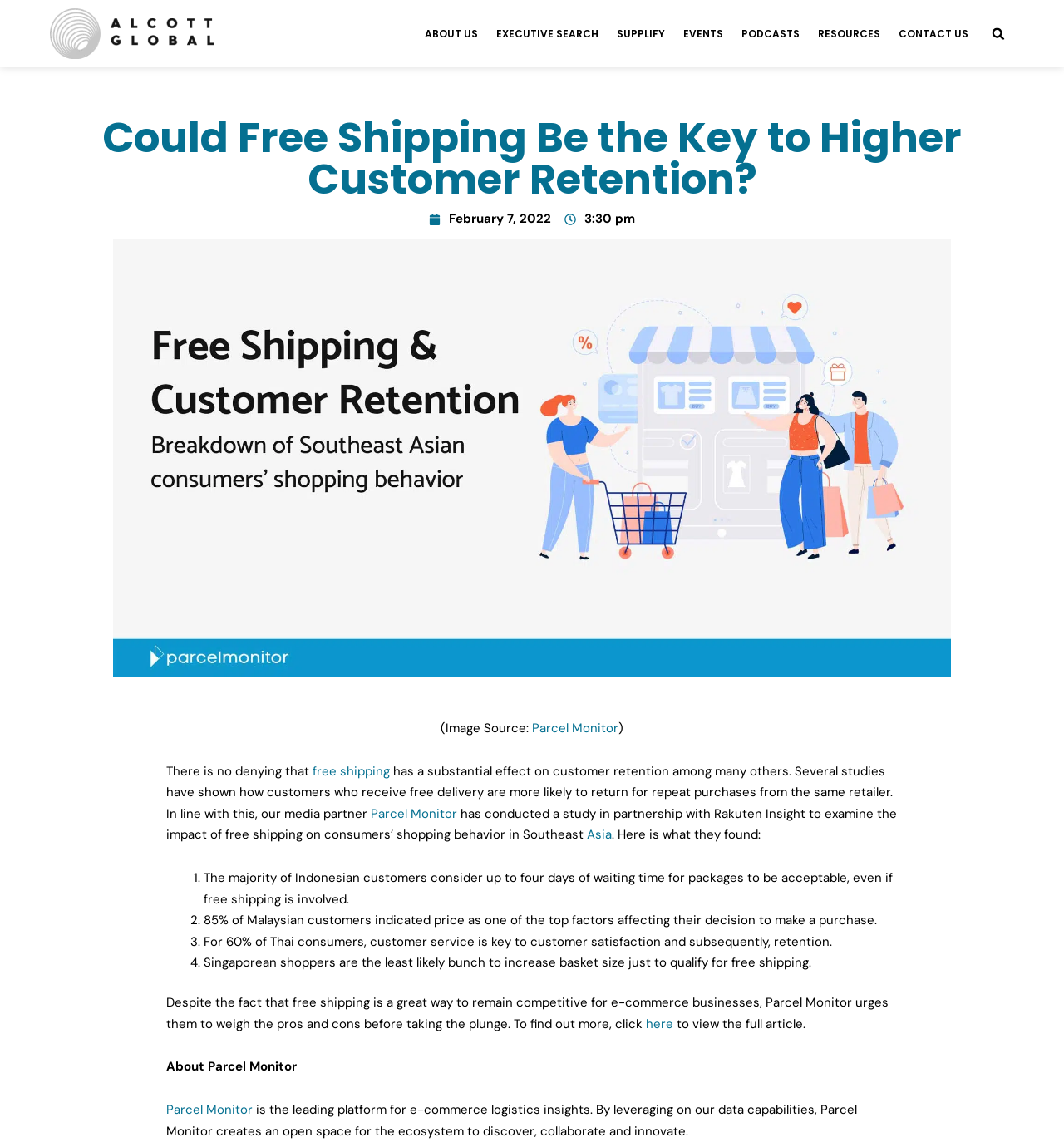Use a single word or phrase to respond to the question:
What is the topic of the article?

Free shipping